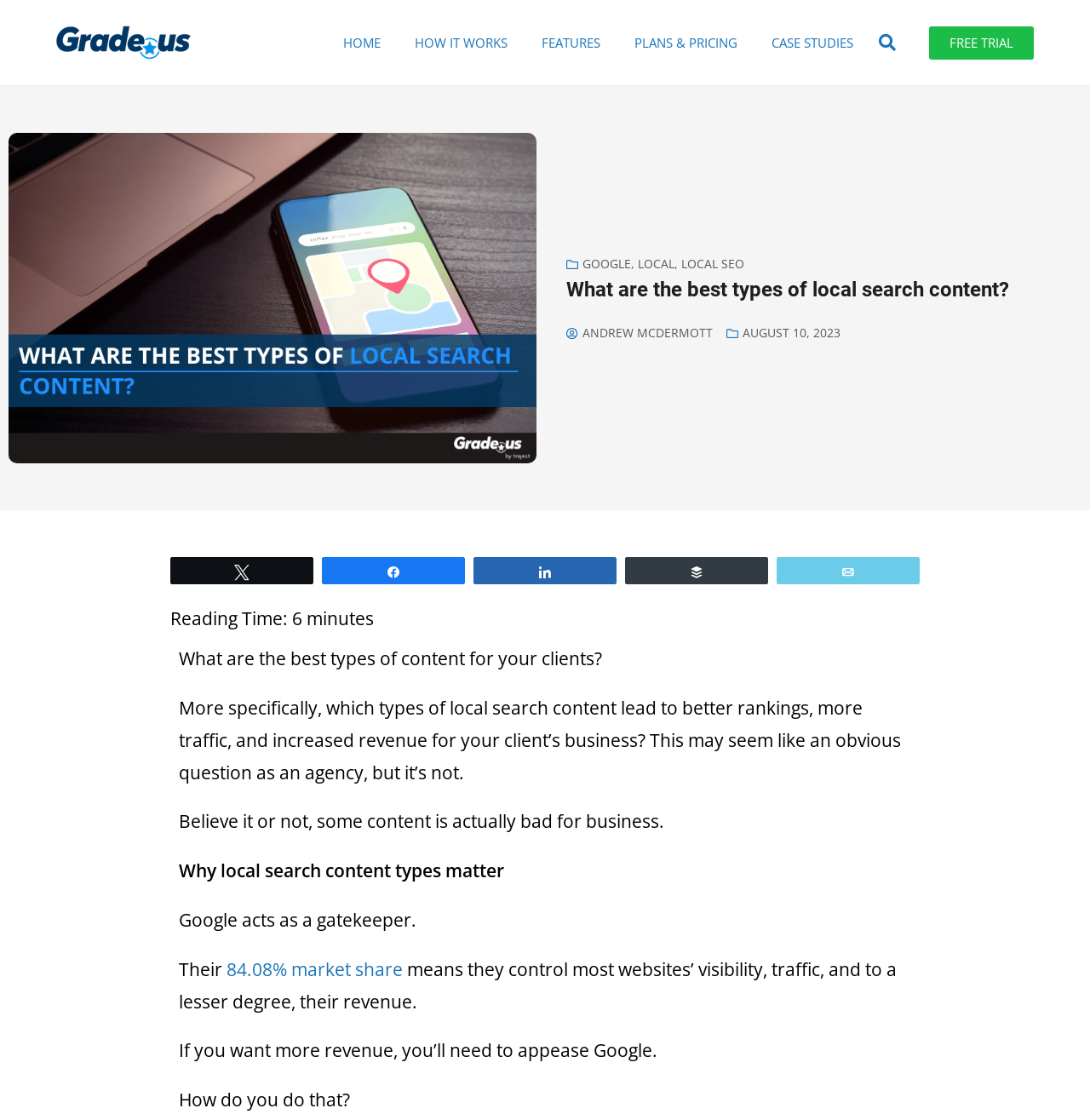Find the bounding box coordinates of the element's region that should be clicked in order to follow the given instruction: "Share on Twitter". The coordinates should consist of four float numbers between 0 and 1, i.e., [left, top, right, bottom].

[0.157, 0.498, 0.287, 0.521]